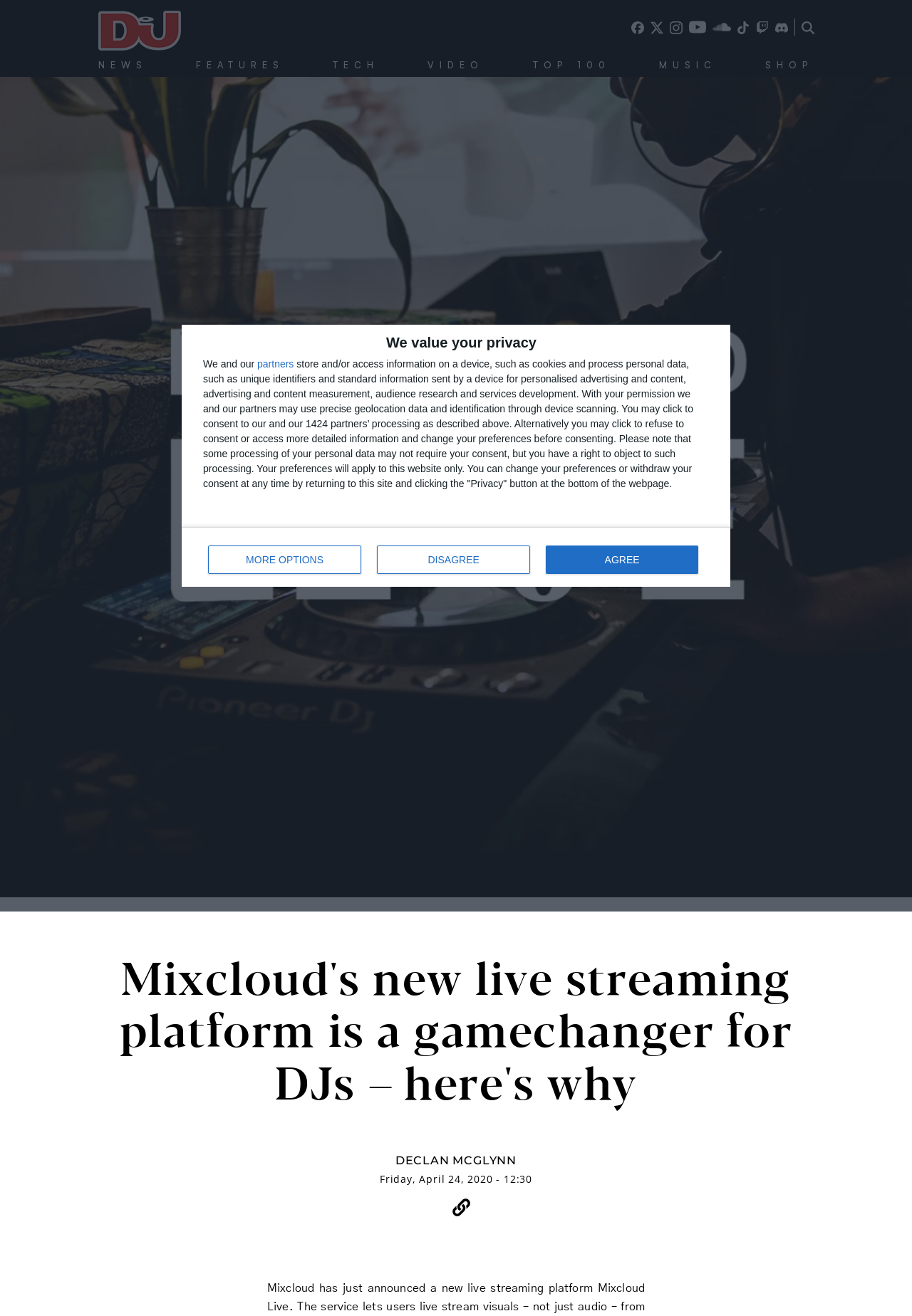Identify the bounding box coordinates of the element that should be clicked to fulfill this task: "Click the 'MORE OPTIONS' button". The coordinates should be provided as four float numbers between 0 and 1, i.e., [left, top, right, bottom].

[0.228, 0.415, 0.396, 0.436]